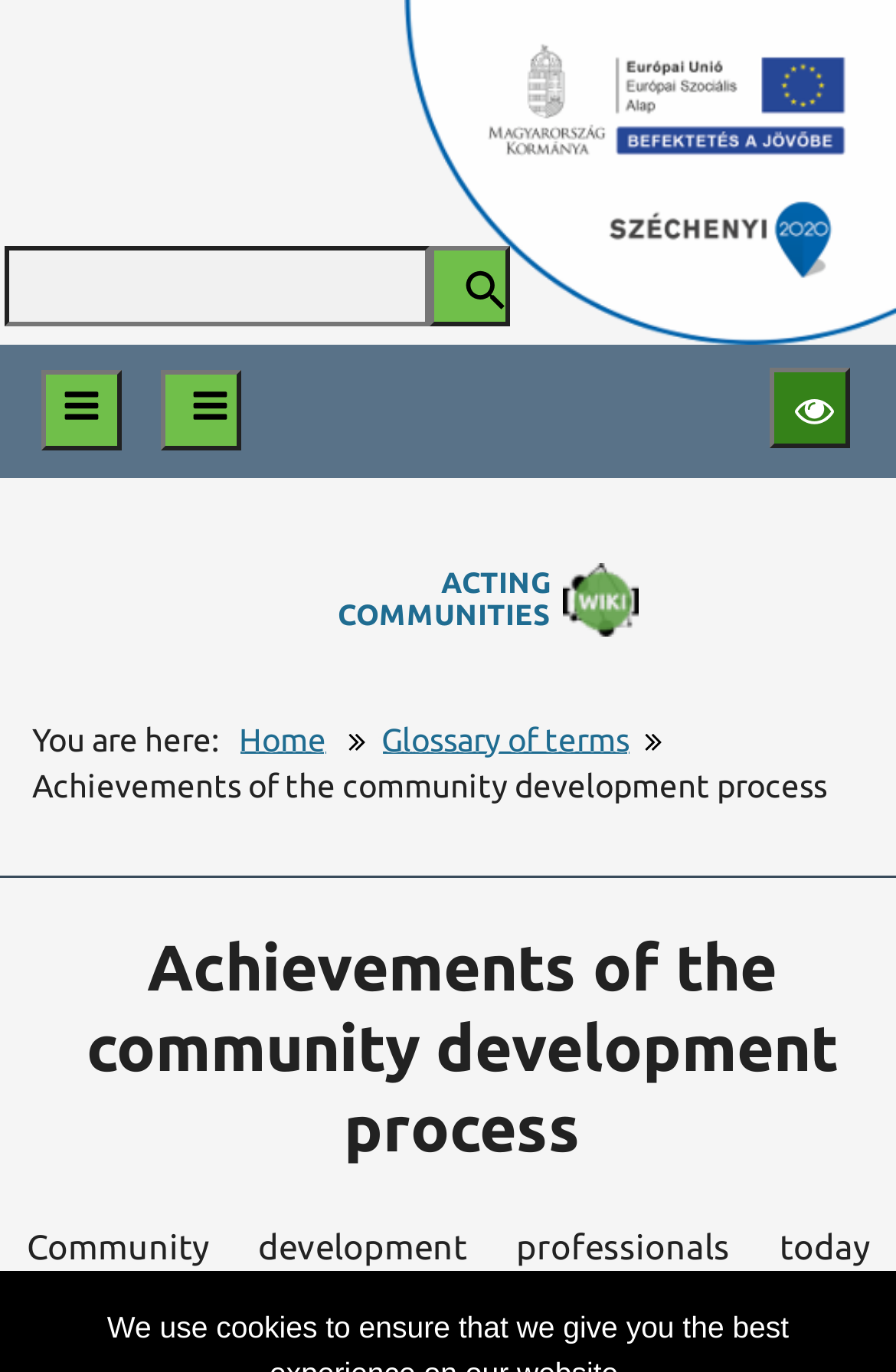Can you find and generate the webpage's heading?

Achievements of the community development process